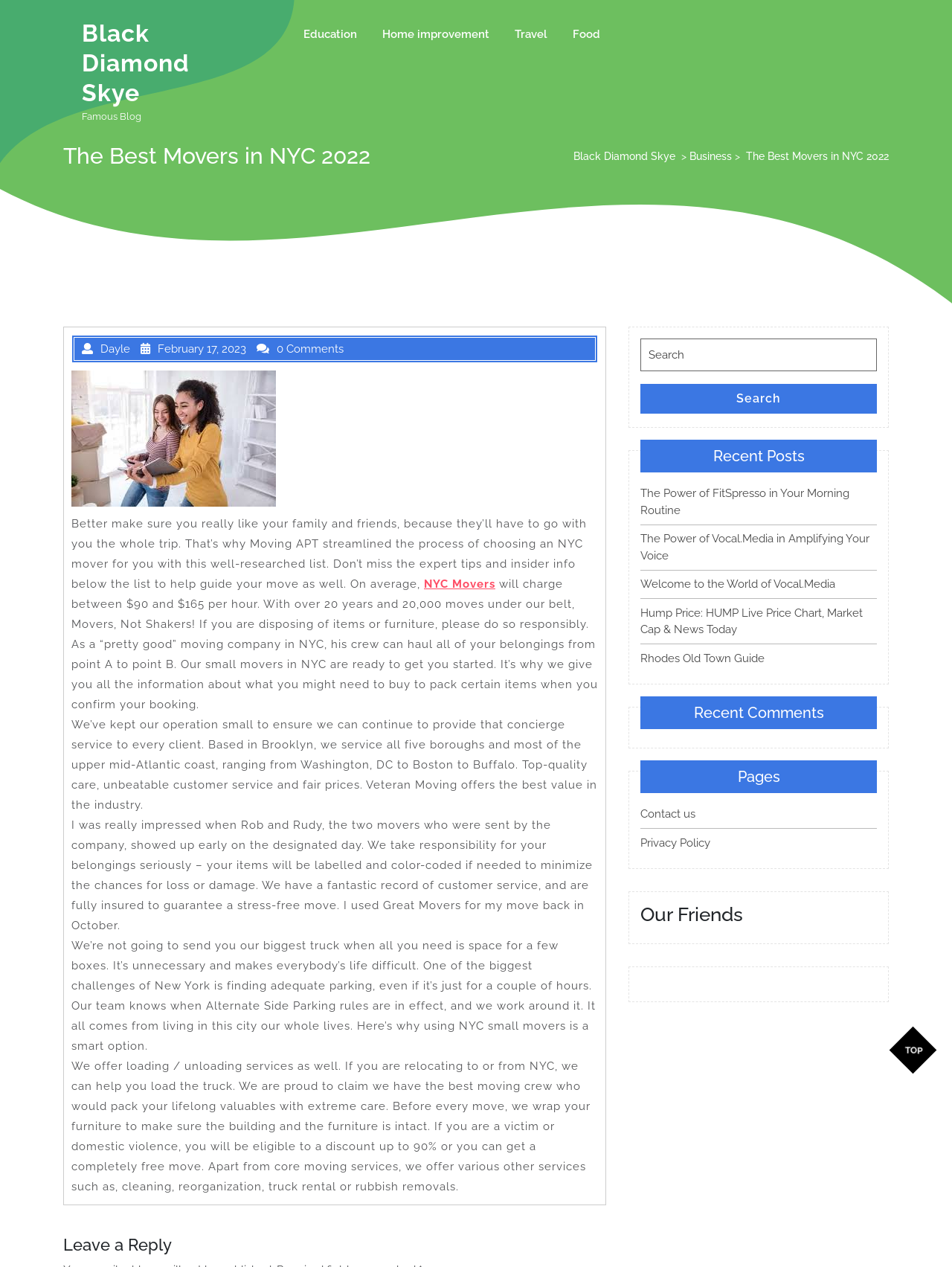Please find the bounding box coordinates of the element that must be clicked to perform the given instruction: "Click on the 'The Power of FitSpresso in Your Morning Routine' link". The coordinates should be four float numbers from 0 to 1, i.e., [left, top, right, bottom].

[0.673, 0.384, 0.892, 0.408]